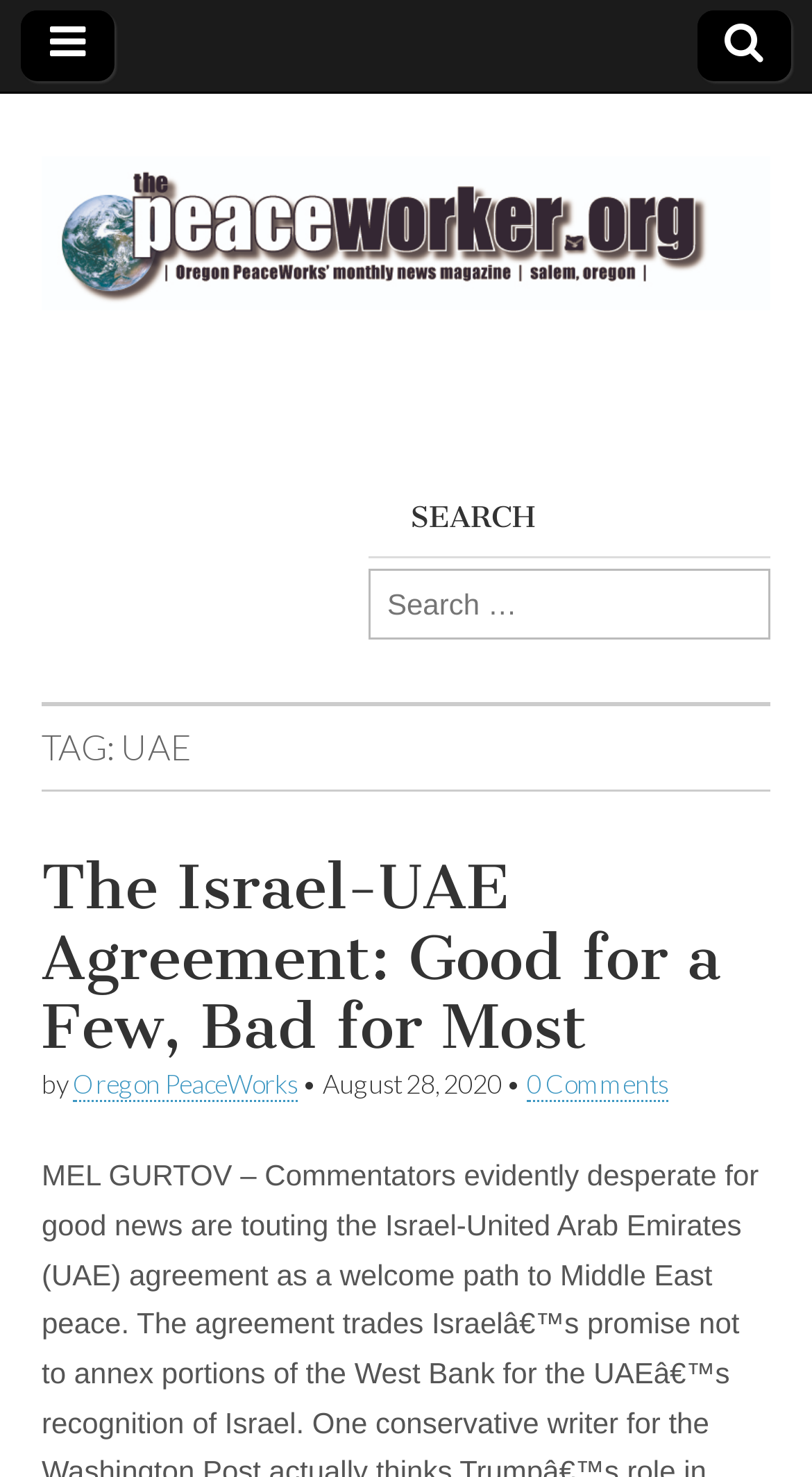Identify the bounding box for the UI element described as: "Lighthouse Database". Ensure the coordinates are four float numbers between 0 and 1, formatted as [left, top, right, bottom].

None